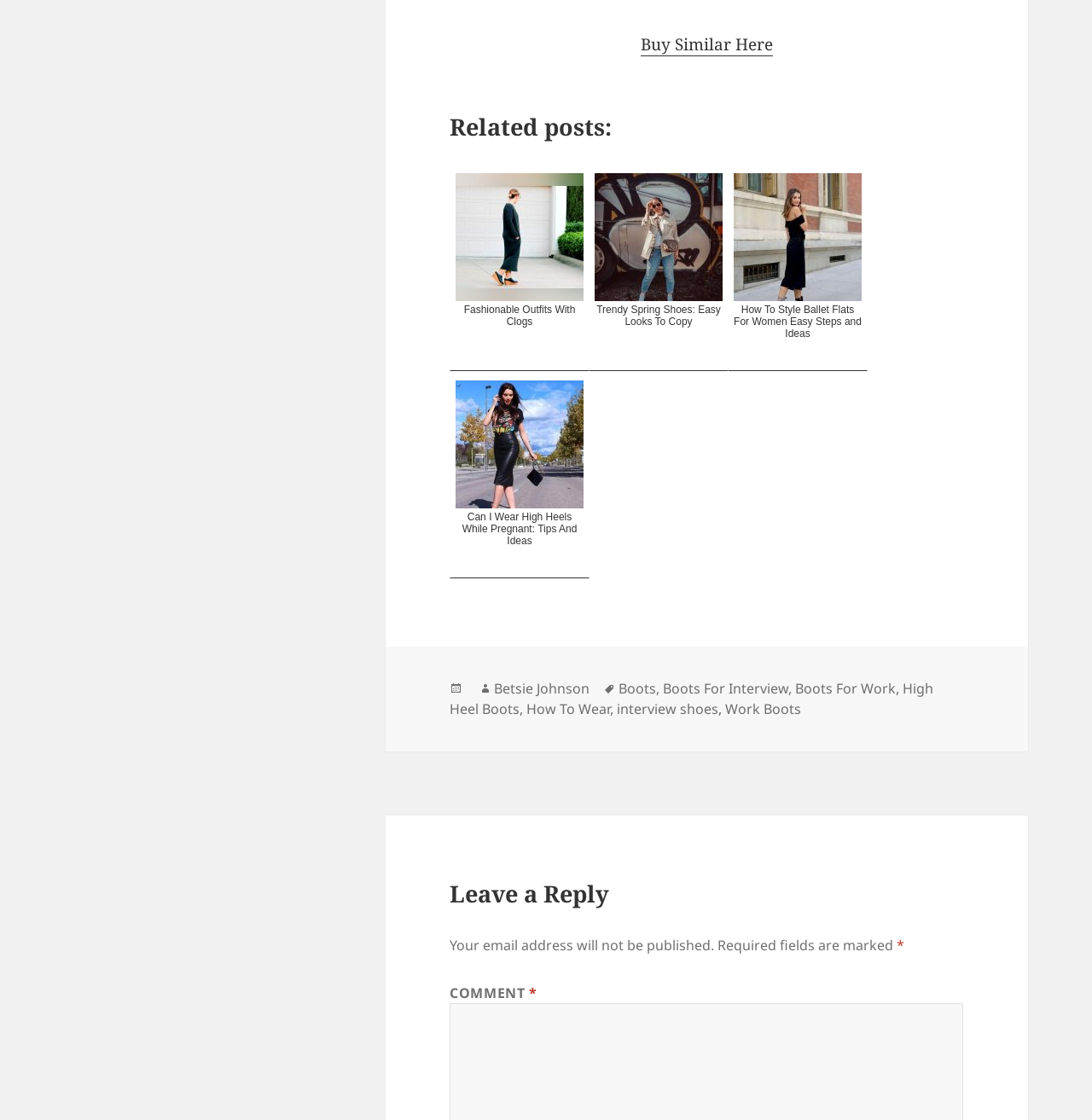Using the details in the image, give a detailed response to the question below:
What is the author's name?

The author's name is mentioned in the footer section, specifically in the link 'Betsie Johnson'.